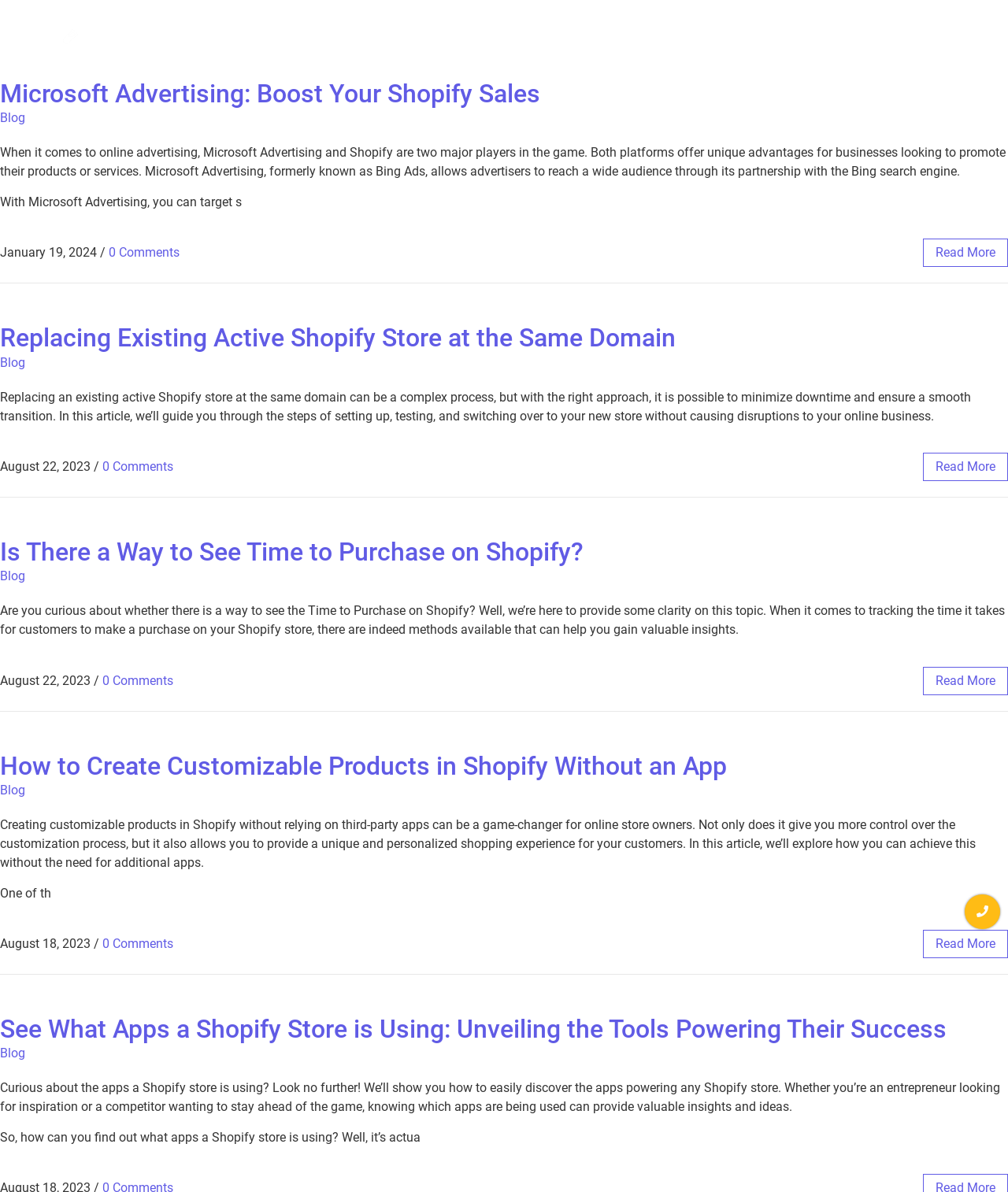Determine the bounding box coordinates of the section to be clicked to follow the instruction: "View the blog post 'Replacing Existing Active Shopify Store at the Same Domain'". The coordinates should be given as four float numbers between 0 and 1, formatted as [left, top, right, bottom].

[0.0, 0.271, 0.67, 0.296]